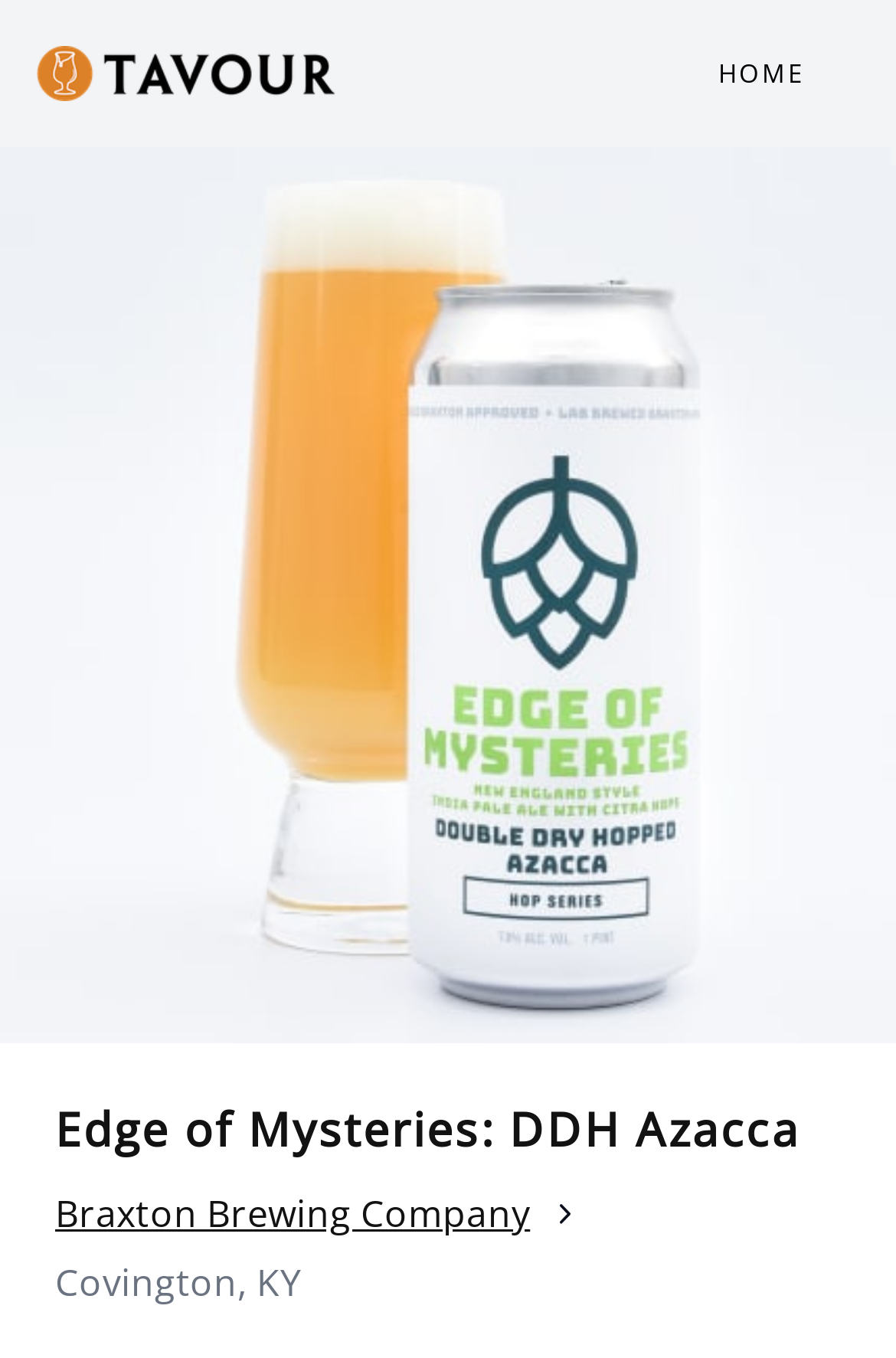What is the brewery company's location?
Please use the visual content to give a single word or phrase answer.

Covington, KY